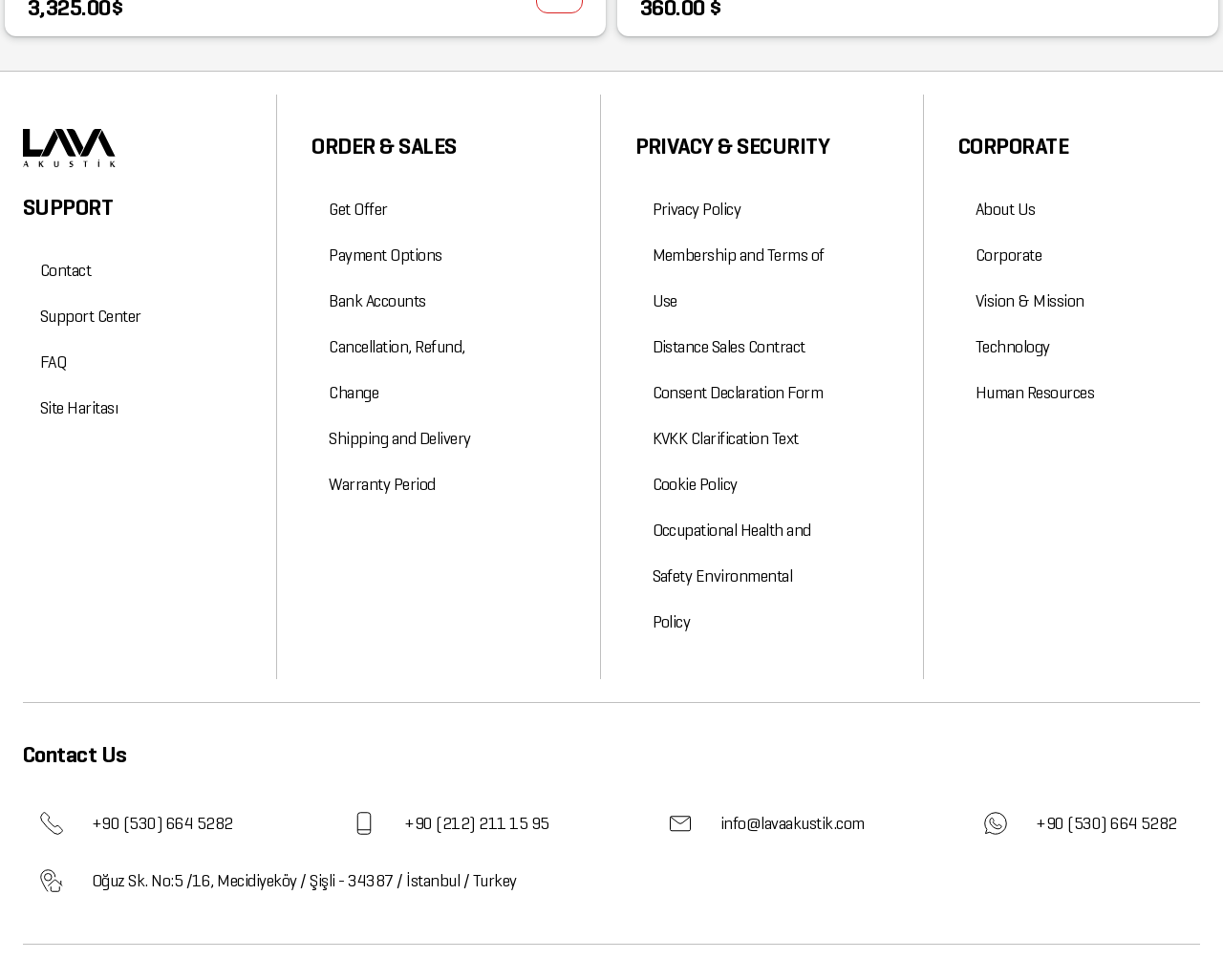Please provide a comprehensive response to the question below by analyzing the image: 
What is the company name?

The company name is obtained from the link text 'Ses Yalıtımı, Akustik Panel ve Stüdyo Mobilyaları Üretiminde Lider - Lava Akustik' at the top of the webpage.